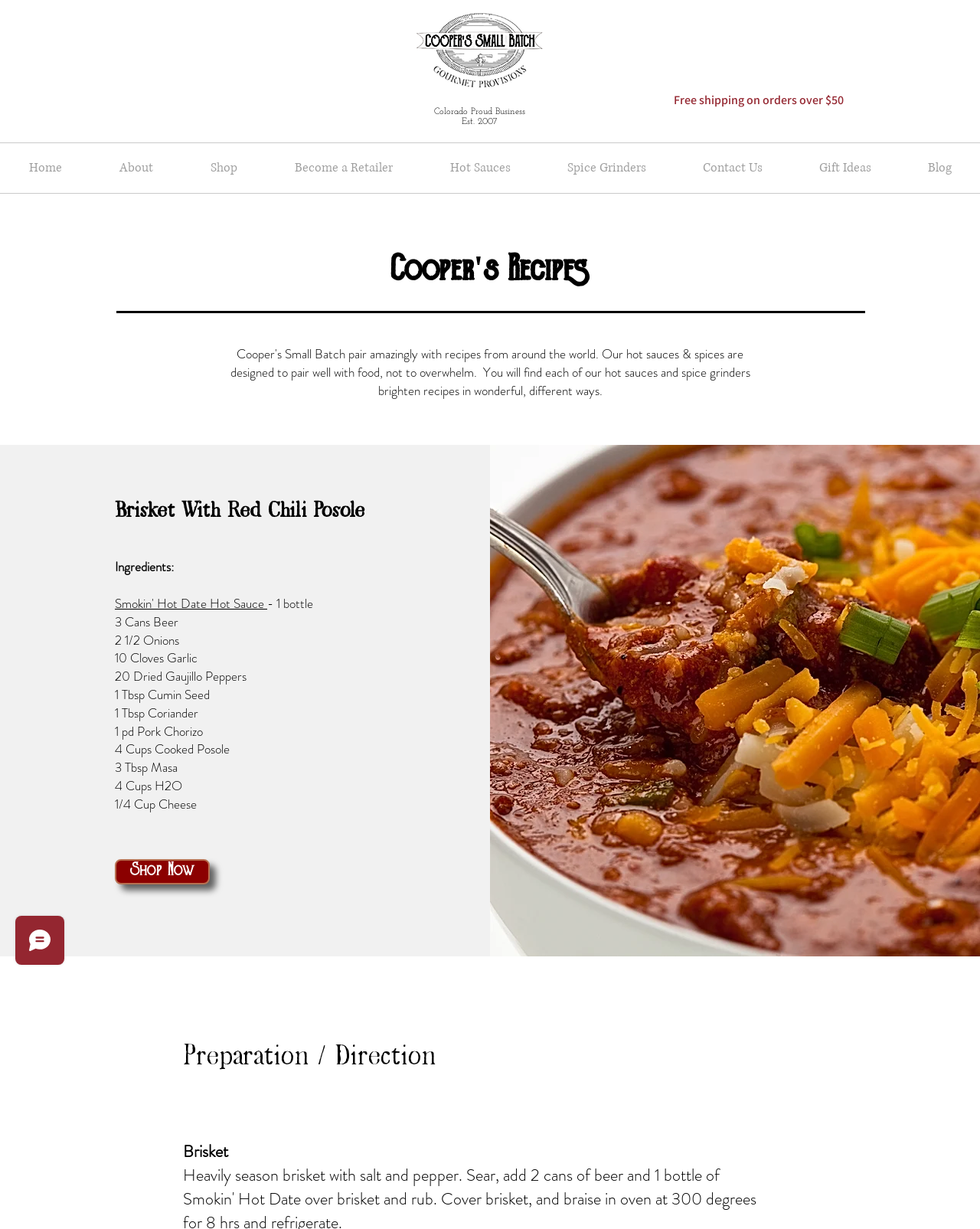Given the element description: "May 2023", predict the bounding box coordinates of the UI element it refers to, using four float numbers between 0 and 1, i.e., [left, top, right, bottom].

None